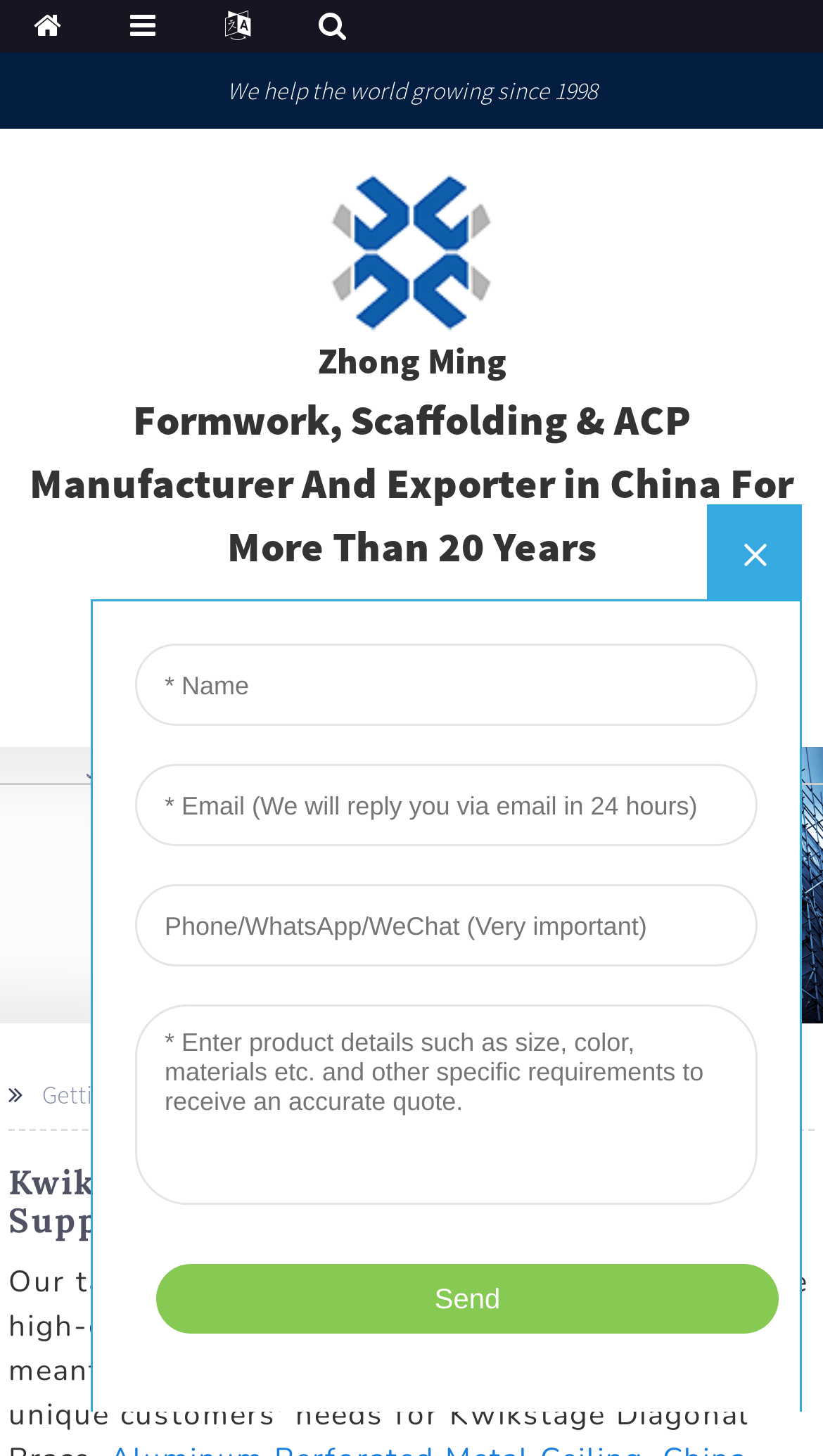Return the bounding box coordinates of the UI element that corresponds to this description: "Kwikstage Diagonal Brace". The coordinates must be given as four float numbers in the range of 0 and 1, [left, top, right, bottom].

[0.333, 0.741, 0.656, 0.763]